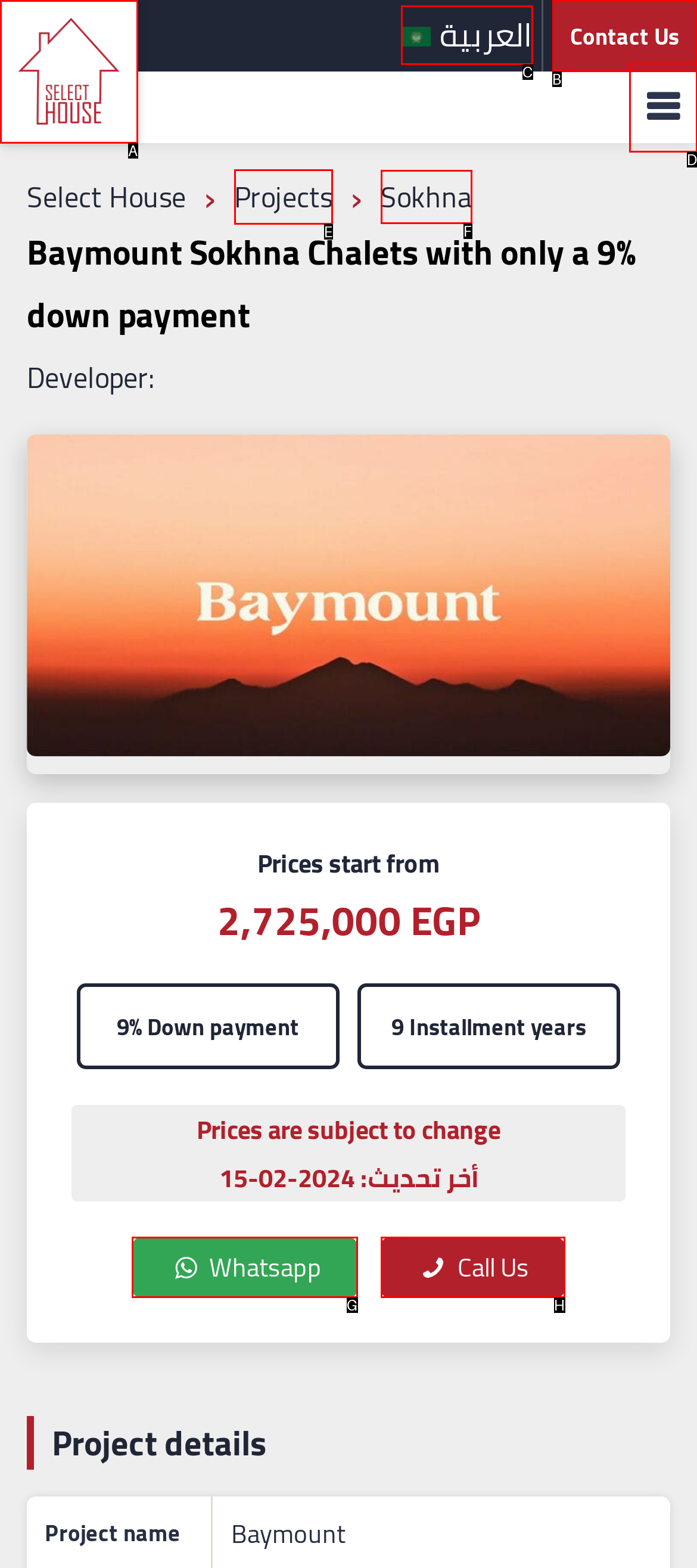Determine which UI element I need to click to achieve the following task: View projects Provide your answer as the letter of the selected option.

E